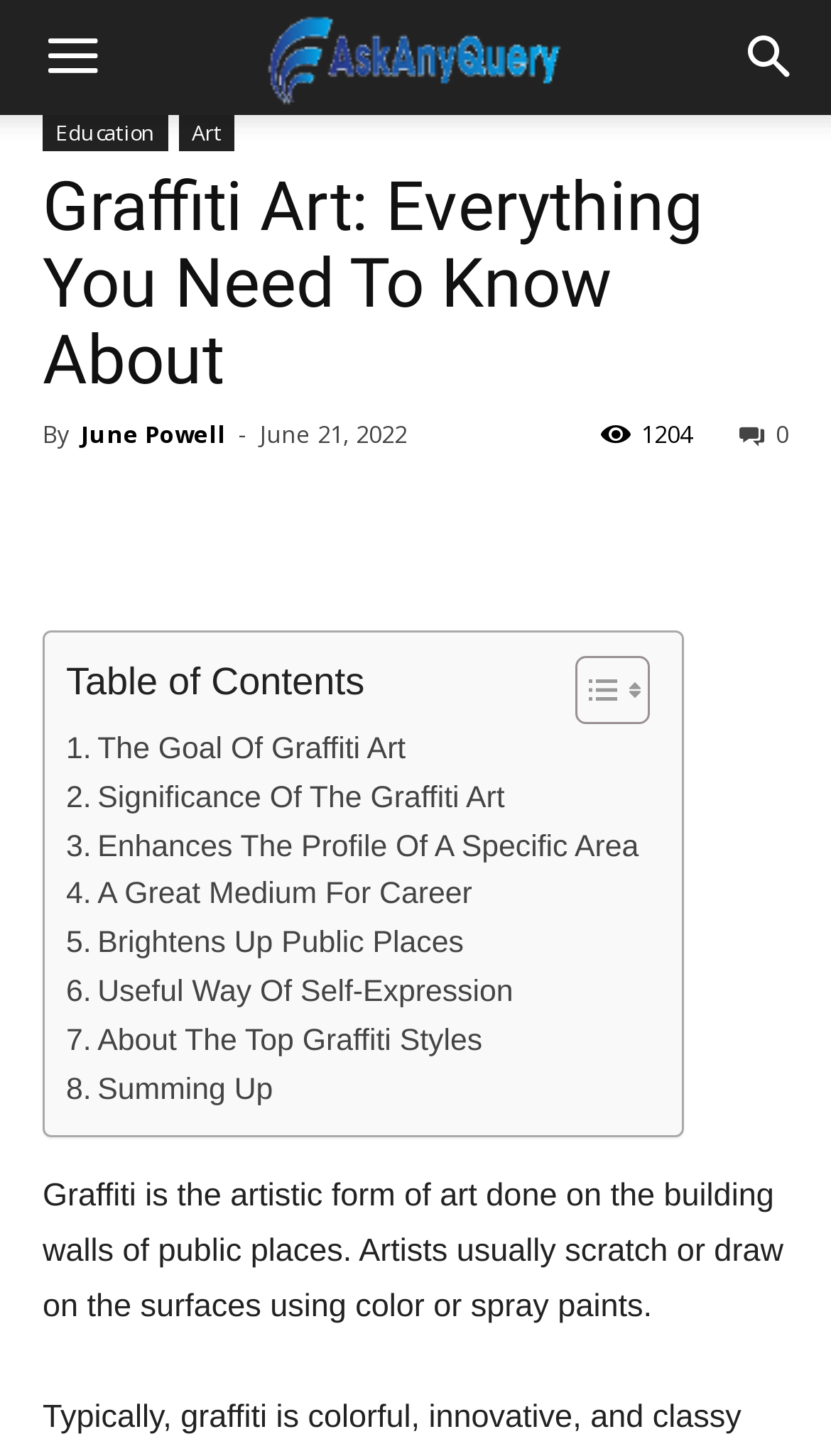What is the date of publication of this article?
Answer the question in a detailed and comprehensive manner.

The date of publication of this article is mentioned in the header section of the webpage, where it says 'June 21, 2022'.